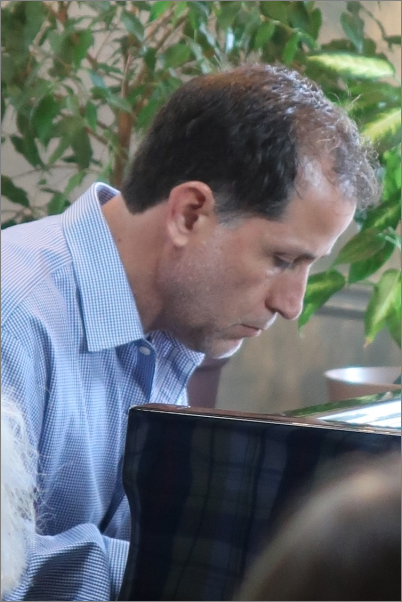What type of atmosphere is created by the lighting?
Provide a one-word or short-phrase answer based on the image.

Serene